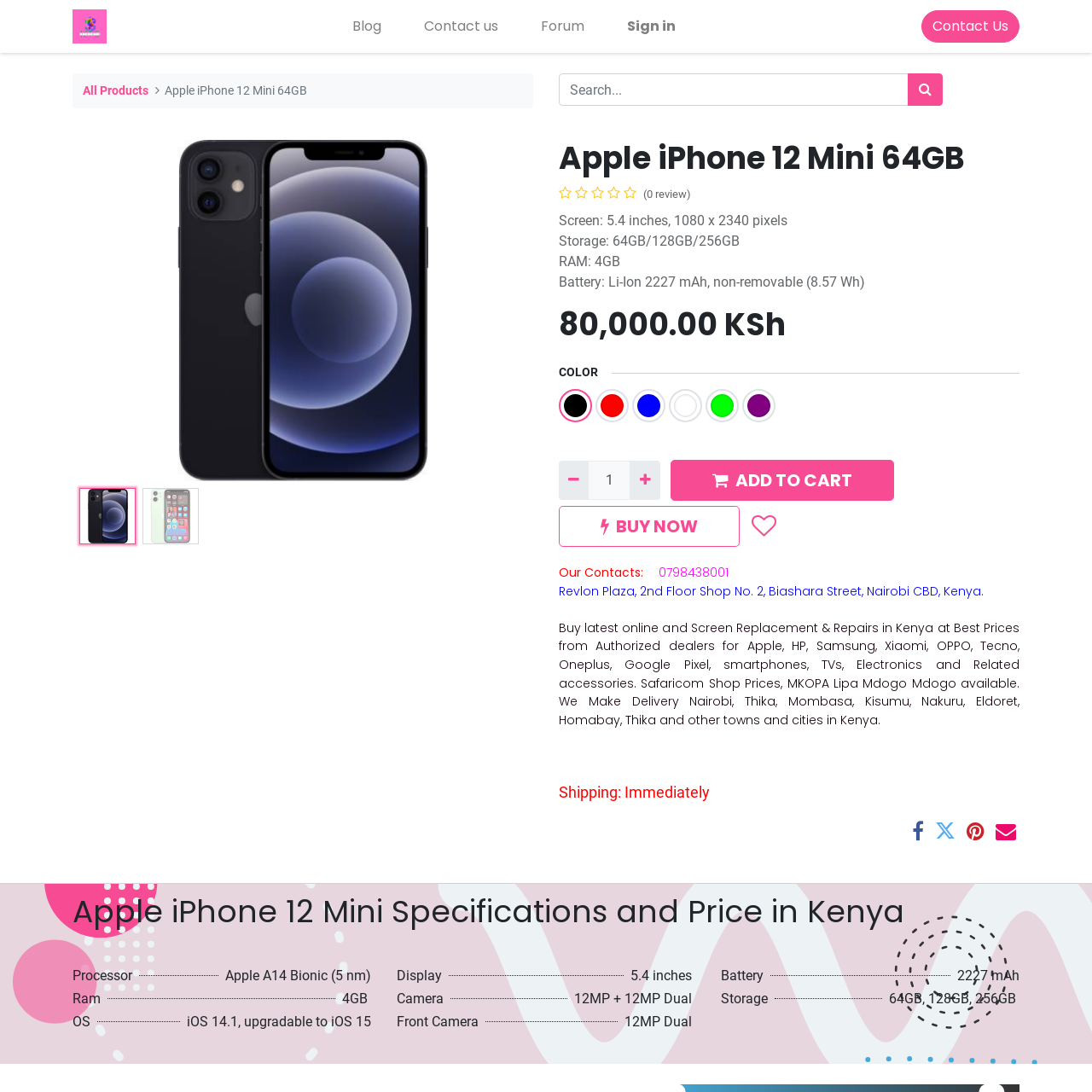What is the storage capacity of the iPhone?
Can you provide a detailed and comprehensive answer to the question?

I found the answer by looking at the specifications section, where it says 'Storage: 64GB/128GB/256GB', which indicates the different storage capacity options available for the iPhone.